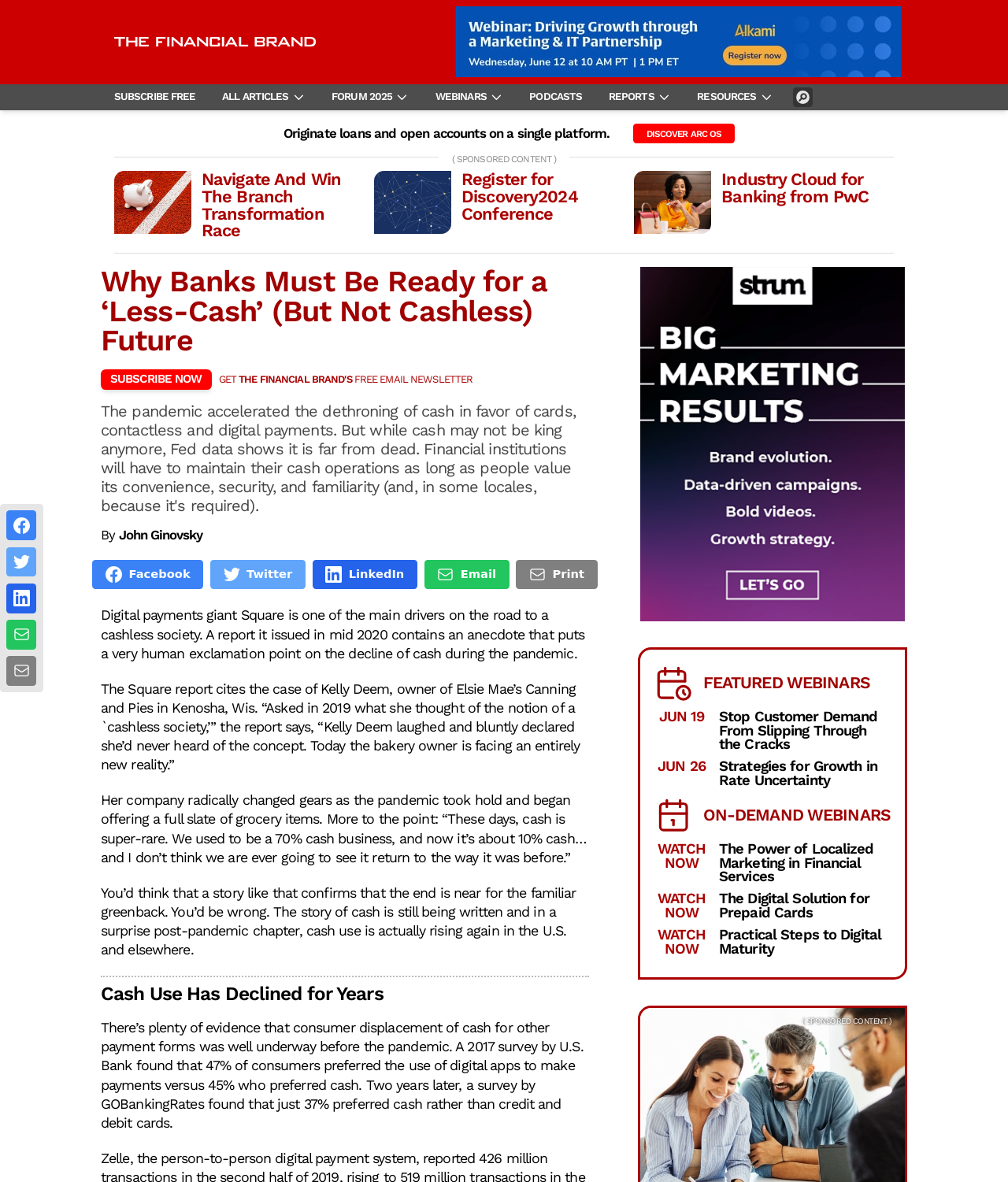Locate the bounding box coordinates of the element's region that should be clicked to carry out the following instruction: "Discover ARC OS". The coordinates need to be four float numbers between 0 and 1, i.e., [left, top, right, bottom].

[0.628, 0.105, 0.729, 0.121]